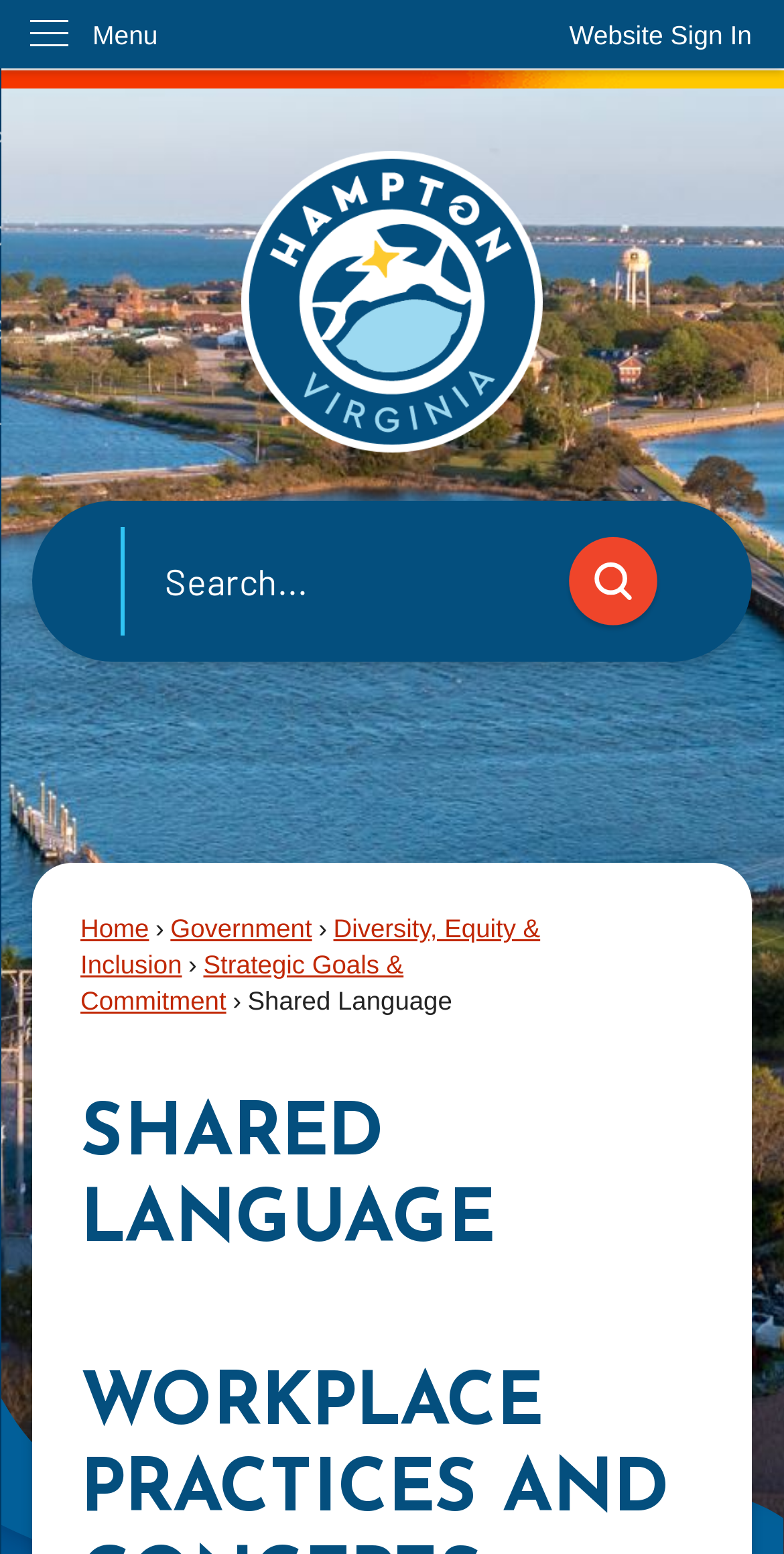Please determine the bounding box coordinates of the clickable area required to carry out the following instruction: "Click on the menu". The coordinates must be four float numbers between 0 and 1, represented as [left, top, right, bottom].

[0.0, 0.0, 0.235, 0.044]